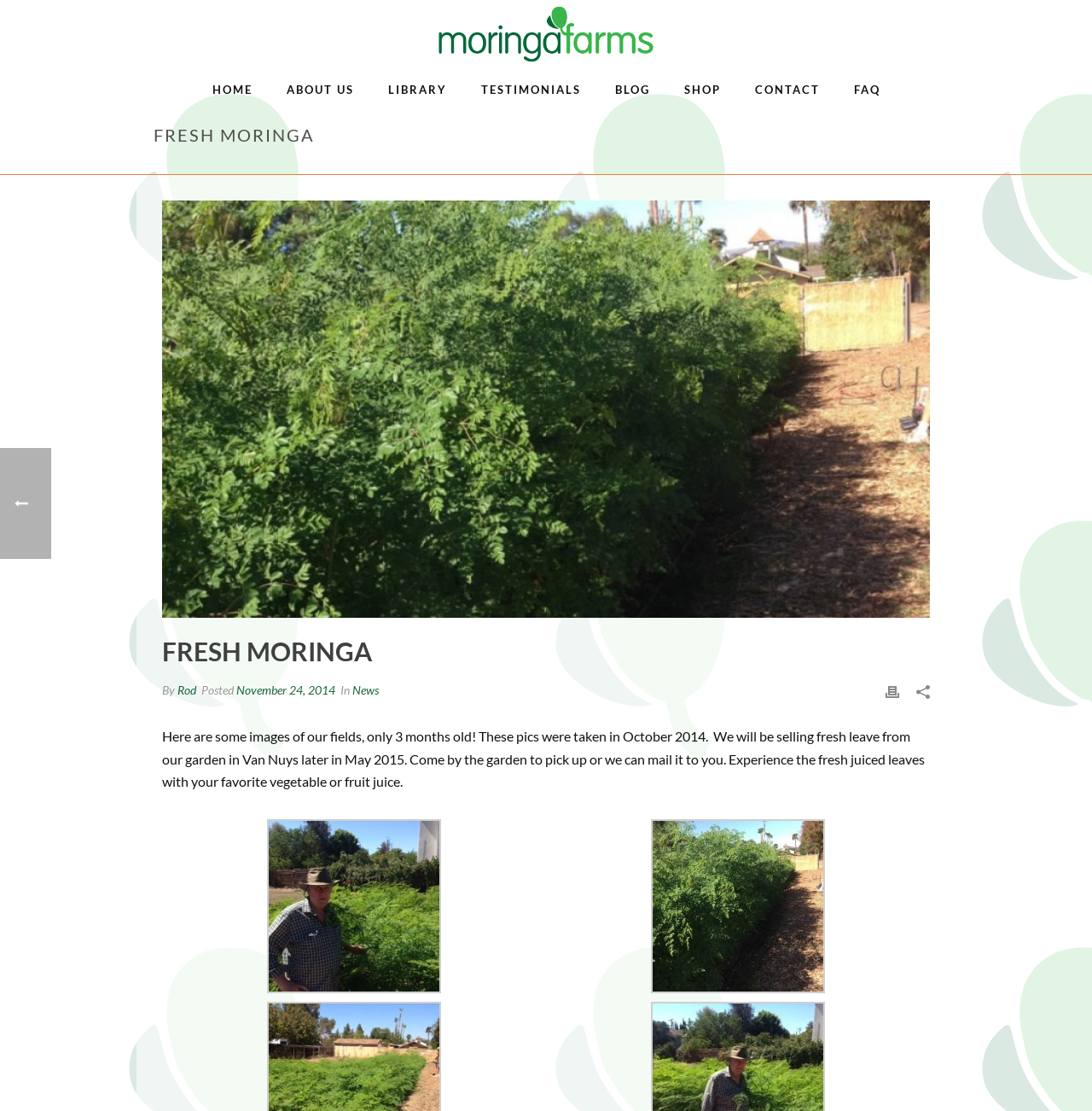Locate the bounding box coordinates of the segment that needs to be clicked to meet this instruction: "Explore the 'SHOP' section".

[0.611, 0.061, 0.675, 0.101]